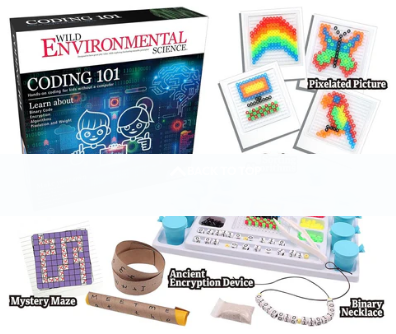Please answer the following question using a single word or phrase: 
What type of project is the 'Pixelated Picture'?

Crafting project